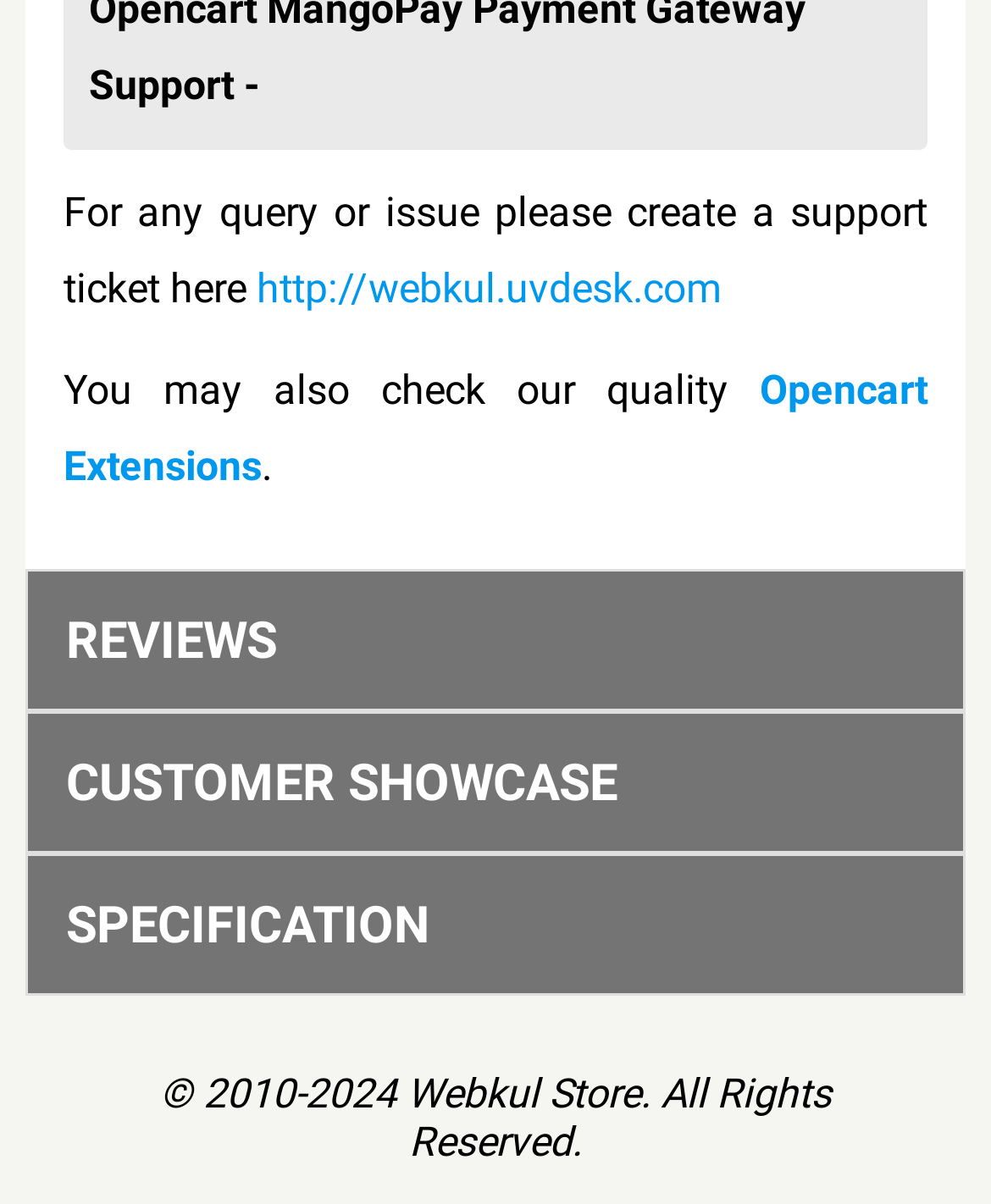Answer the question in one word or a short phrase:
What is the copyright year range of Webkul Store?

2010-2024